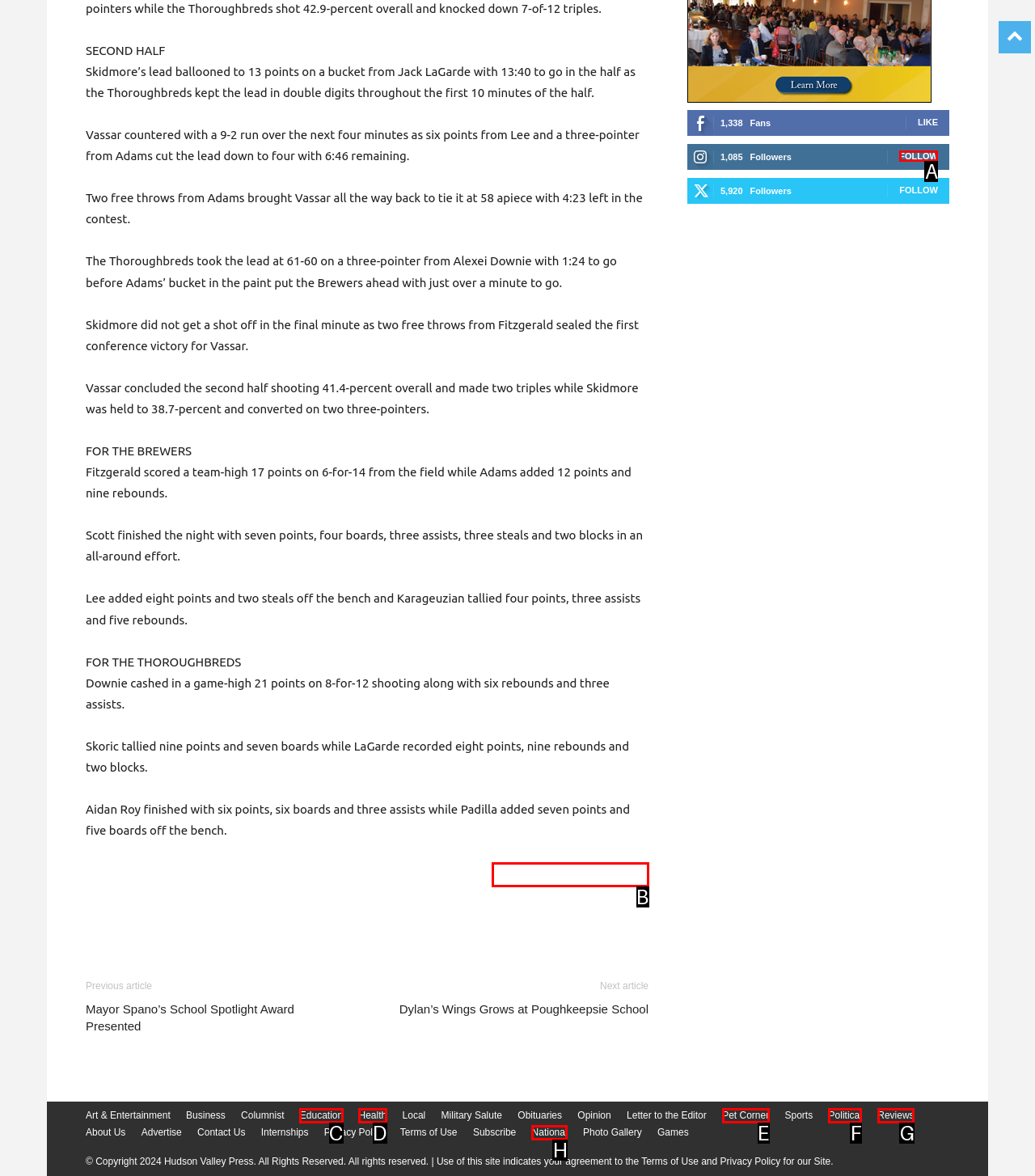Point out the letter of the HTML element you should click on to execute the task: Follow on social media
Reply with the letter from the given options.

A